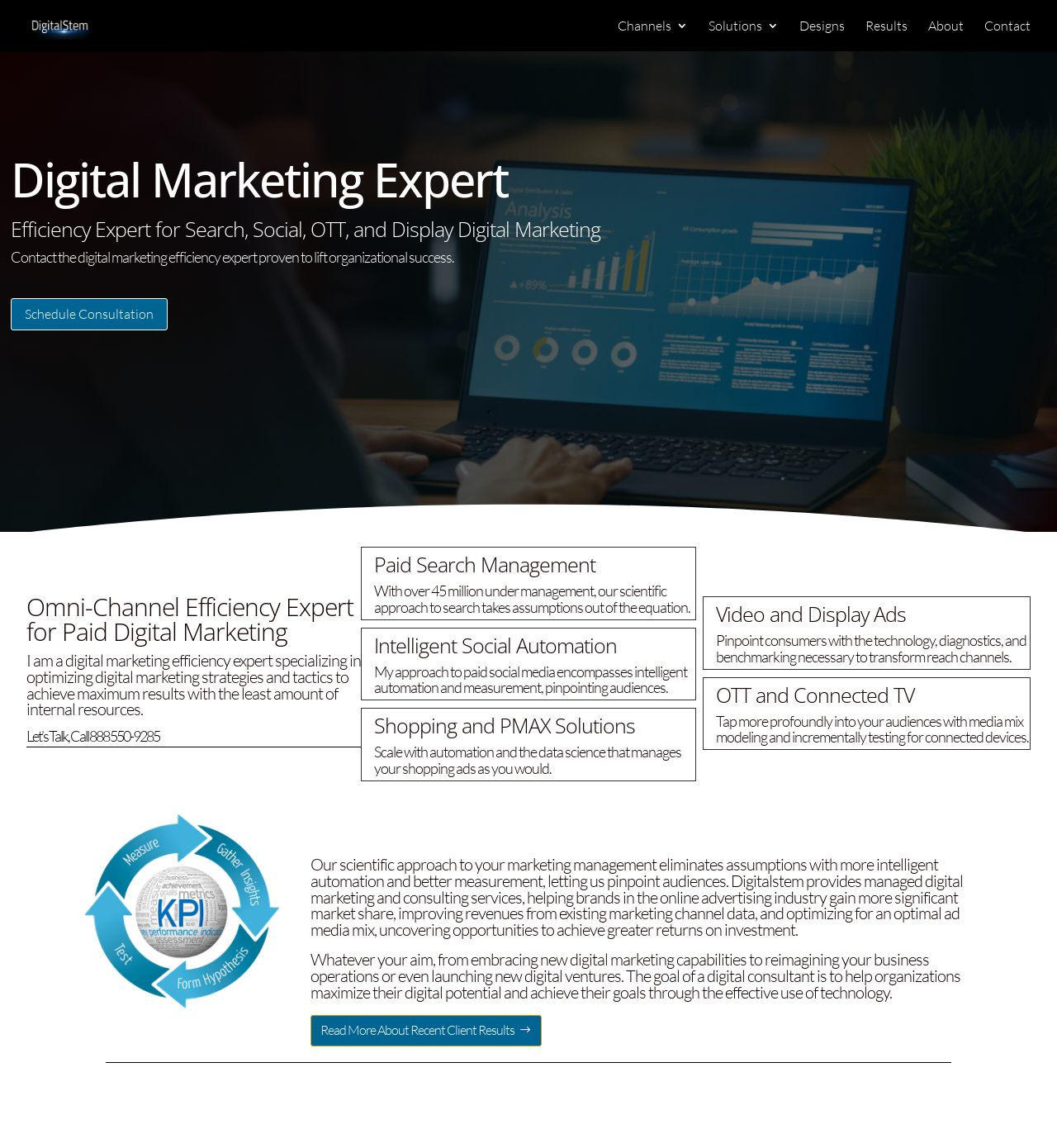Based on the element description Let’s Talk, Call 888 550-9285, identify the bounding box coordinates for the UI element. The coordinates should be in the format (top-left x, top-left y, bottom-right x, bottom-right y) and within the 0 to 1 range.

[0.025, 0.633, 0.151, 0.649]